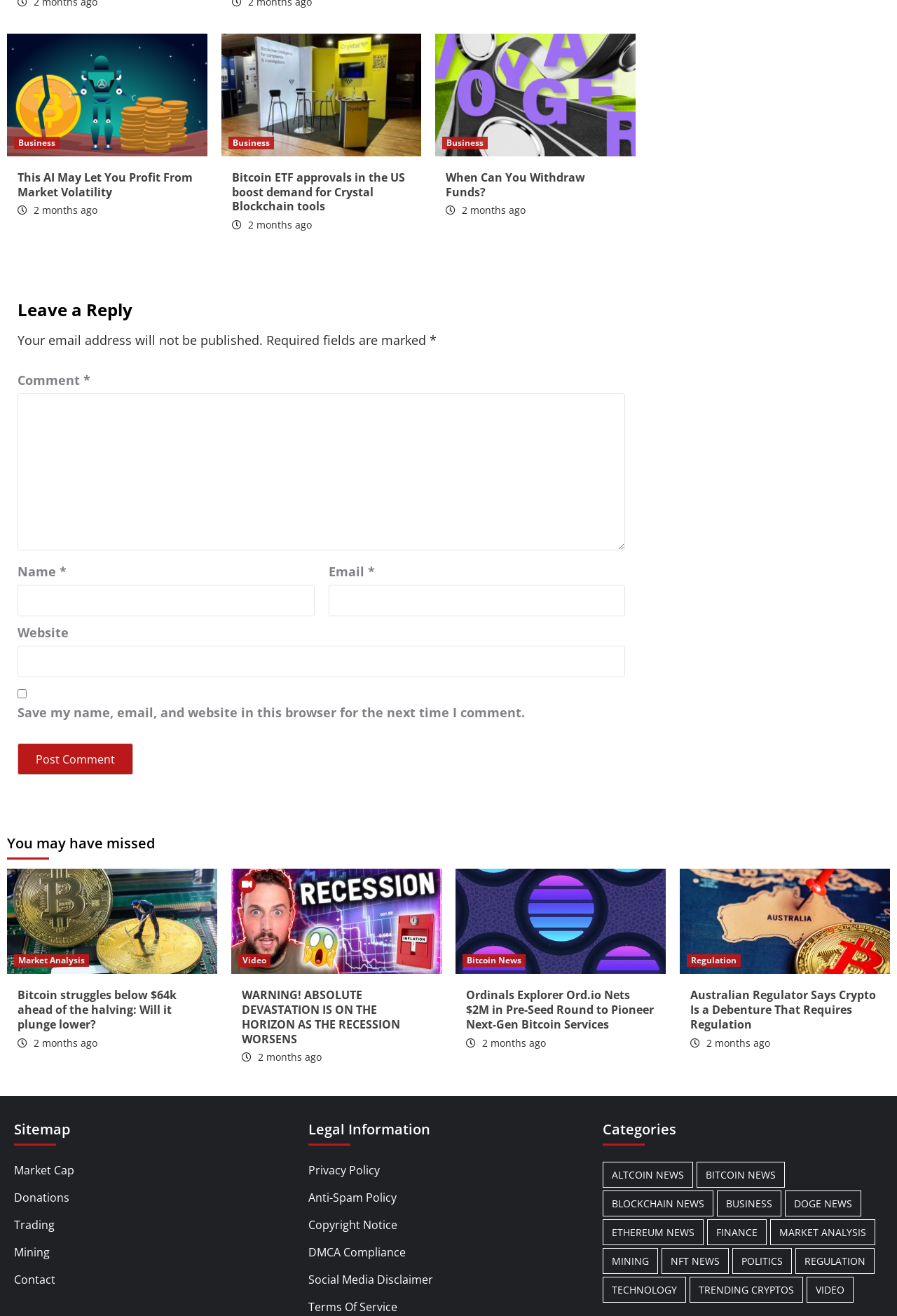Bounding box coordinates must be specified in the format (top-left x, top-left y, bottom-right x, bottom-right y). All values should be floating point numbers between 0 and 1. What are the bounding box coordinates of the UI element described as: parent_node: Name * name="author"

[0.02, 0.444, 0.35, 0.468]